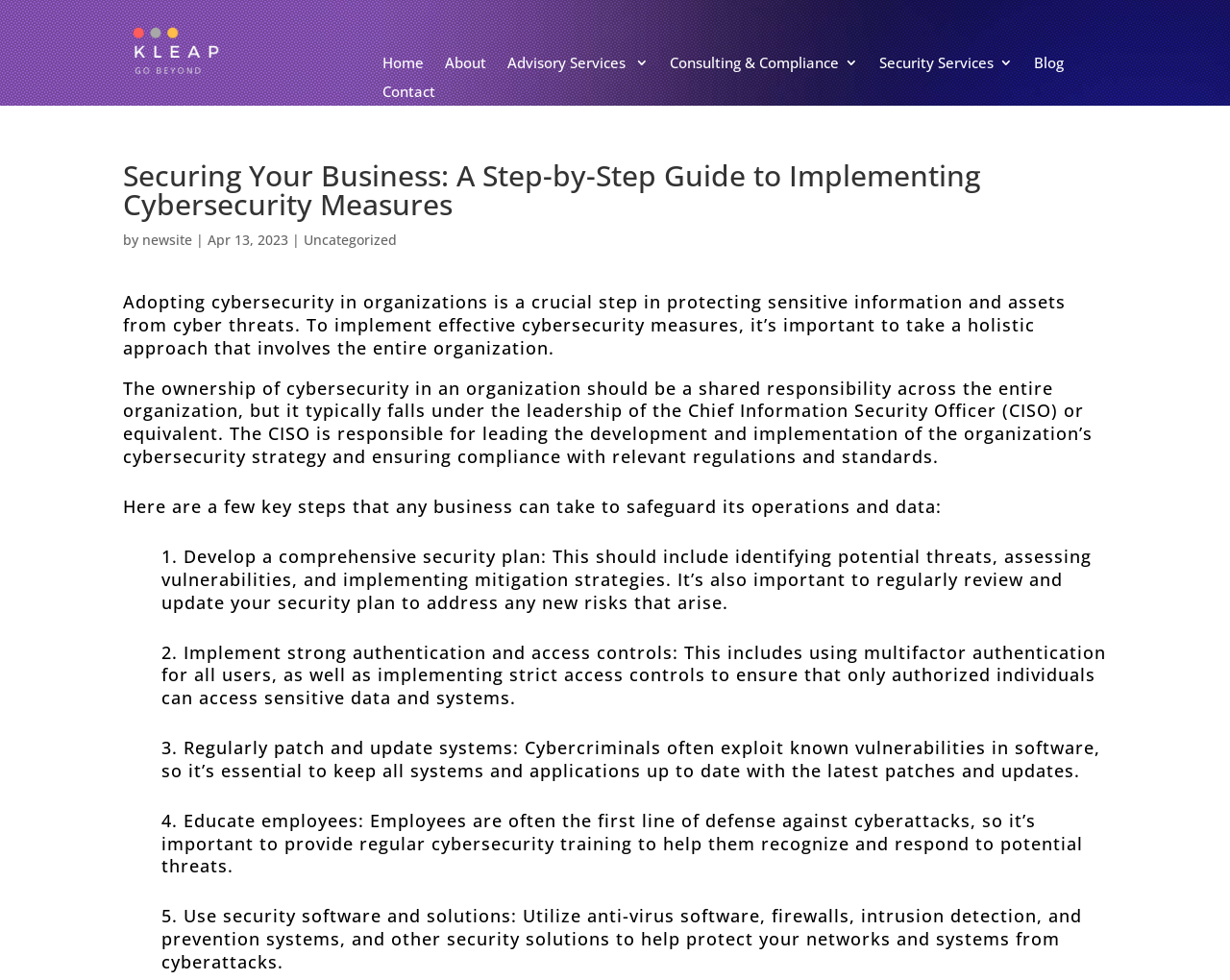Who is responsible for leading the development of the organization's cybersecurity strategy?
Give a one-word or short-phrase answer derived from the screenshot.

CISO